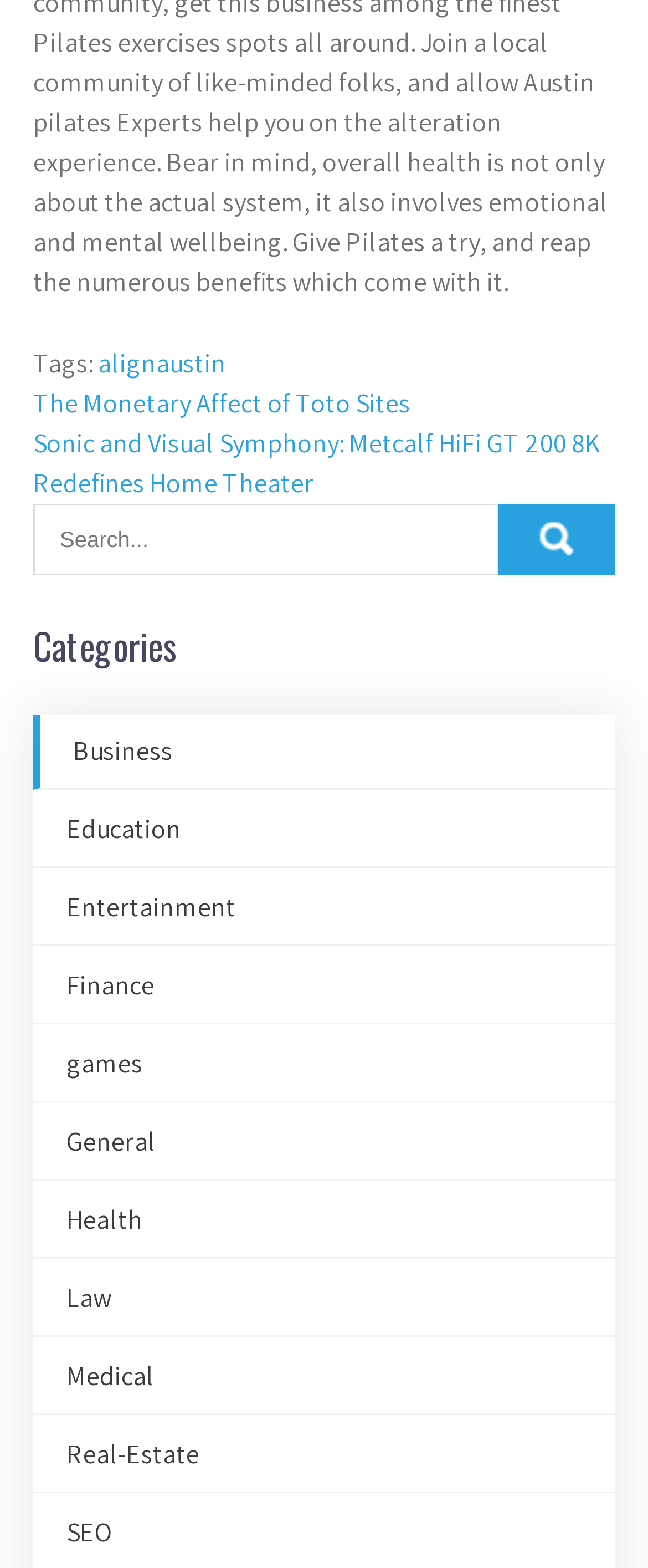Respond to the question below with a concise word or phrase:
What is the title of the second post in the navigation?

Sonic and Visual Symphony: Metcalf HiFi GT 200 8K Redefines Home Theater